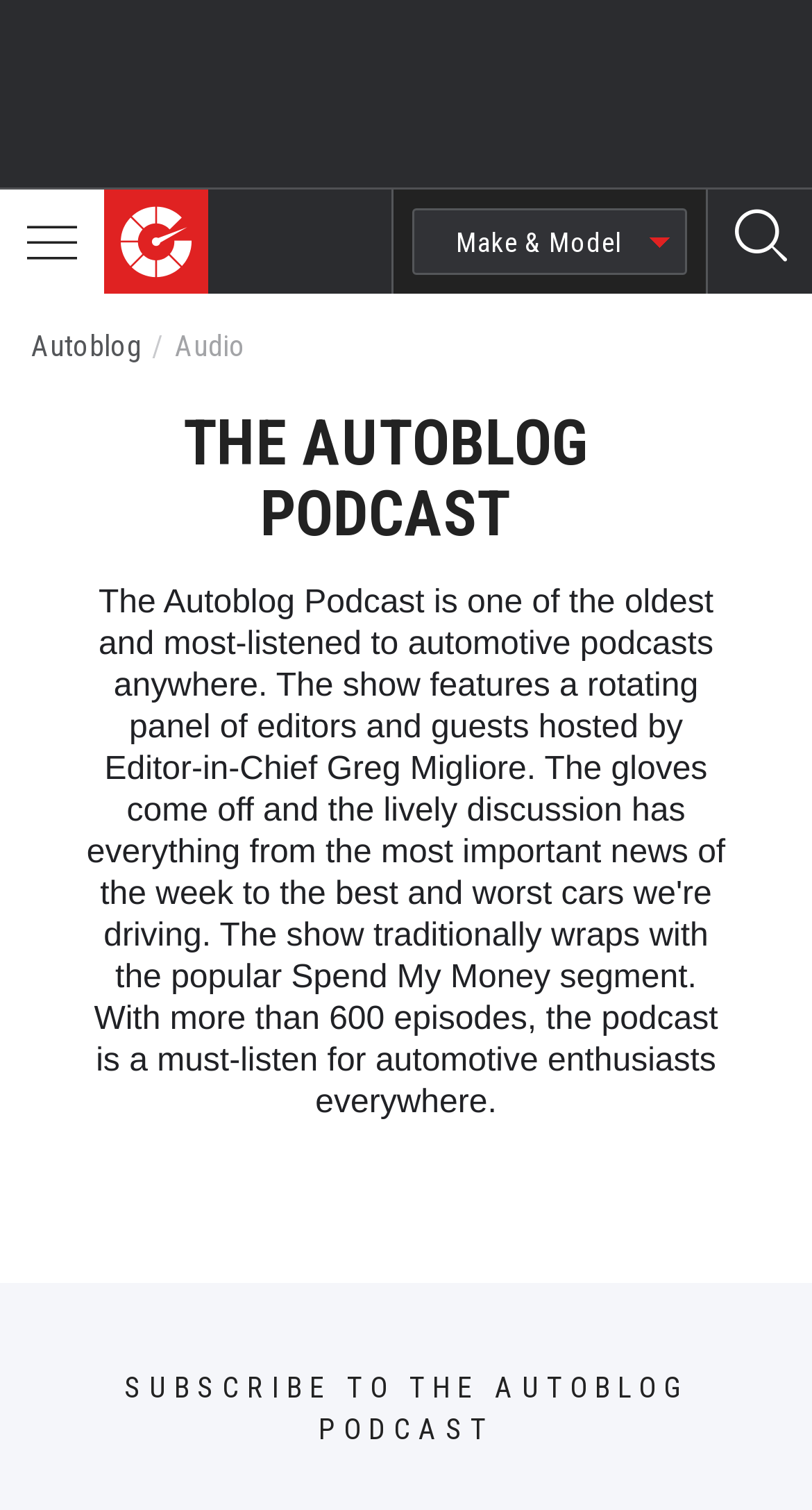Is the Autoblog logo a link?
Answer the question with a single word or phrase by looking at the picture.

Yes